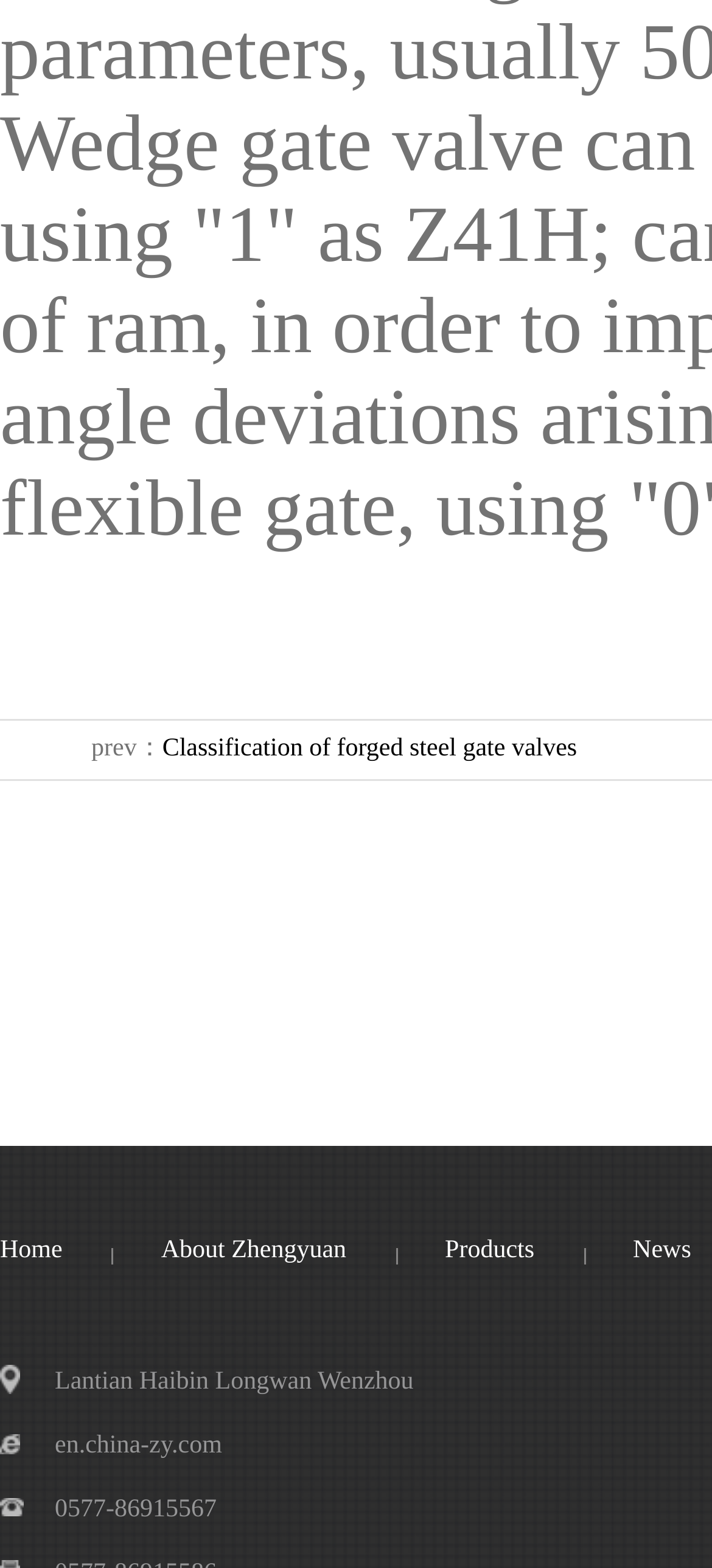What is the phone number of the company?
Using the image, respond with a single word or phrase.

0577-86915567